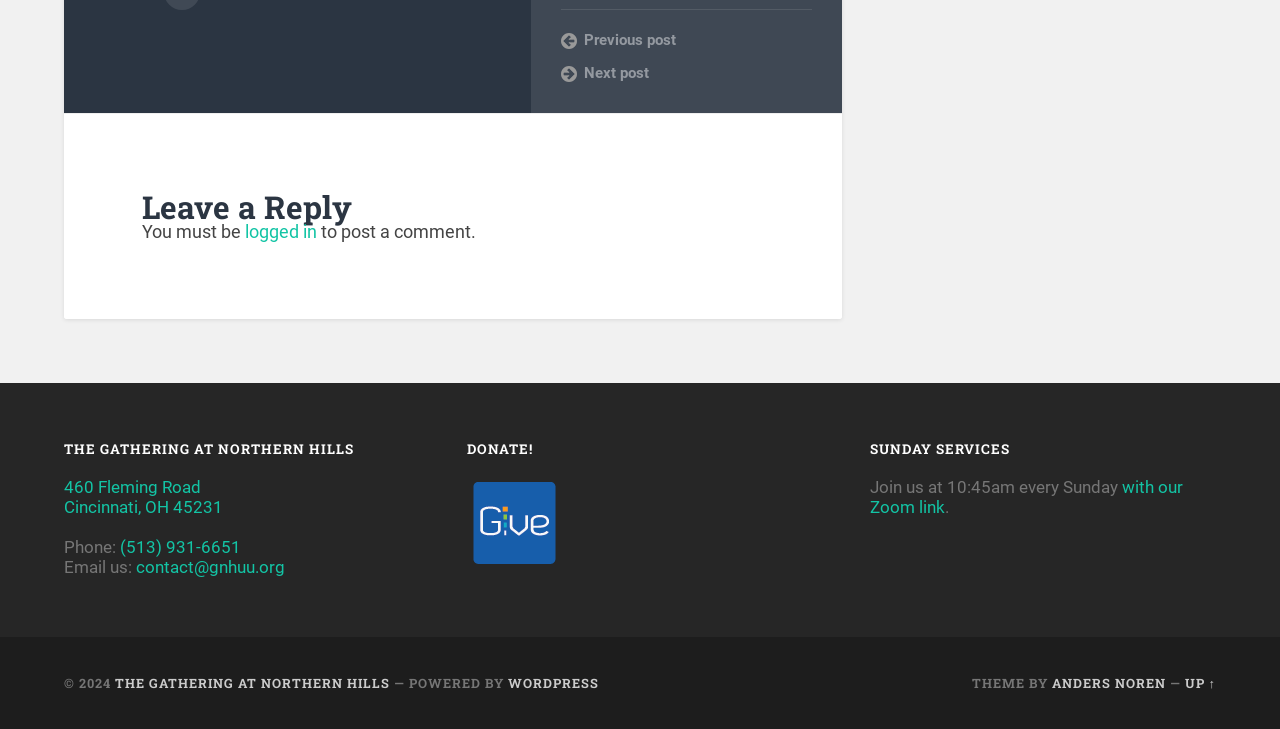Indicate the bounding box coordinates of the element that must be clicked to execute the instruction: "Click on 'Previous post'". The coordinates should be given as four float numbers between 0 and 1, i.e., [left, top, right, bottom].

[0.438, 0.042, 0.634, 0.069]